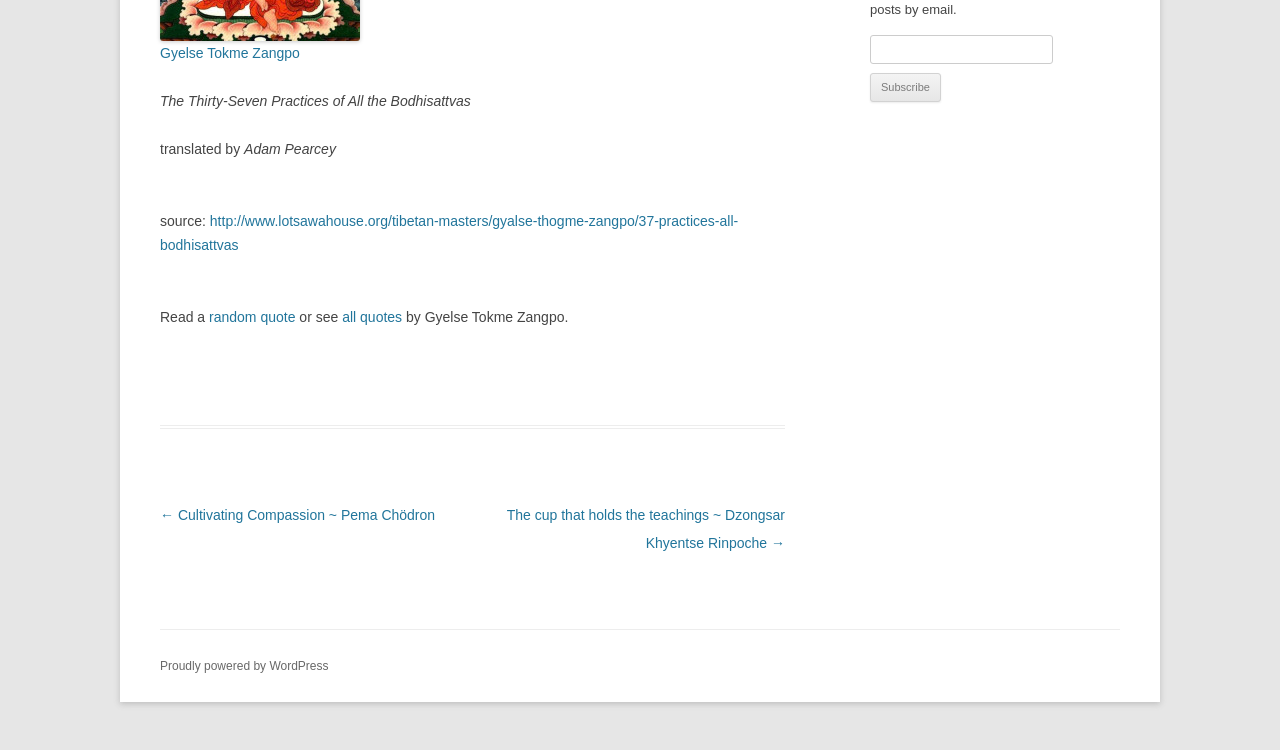Provide the bounding box coordinates of the HTML element described as: "Twitter". The bounding box coordinates should be four float numbers between 0 and 1, i.e., [left, top, right, bottom].

None